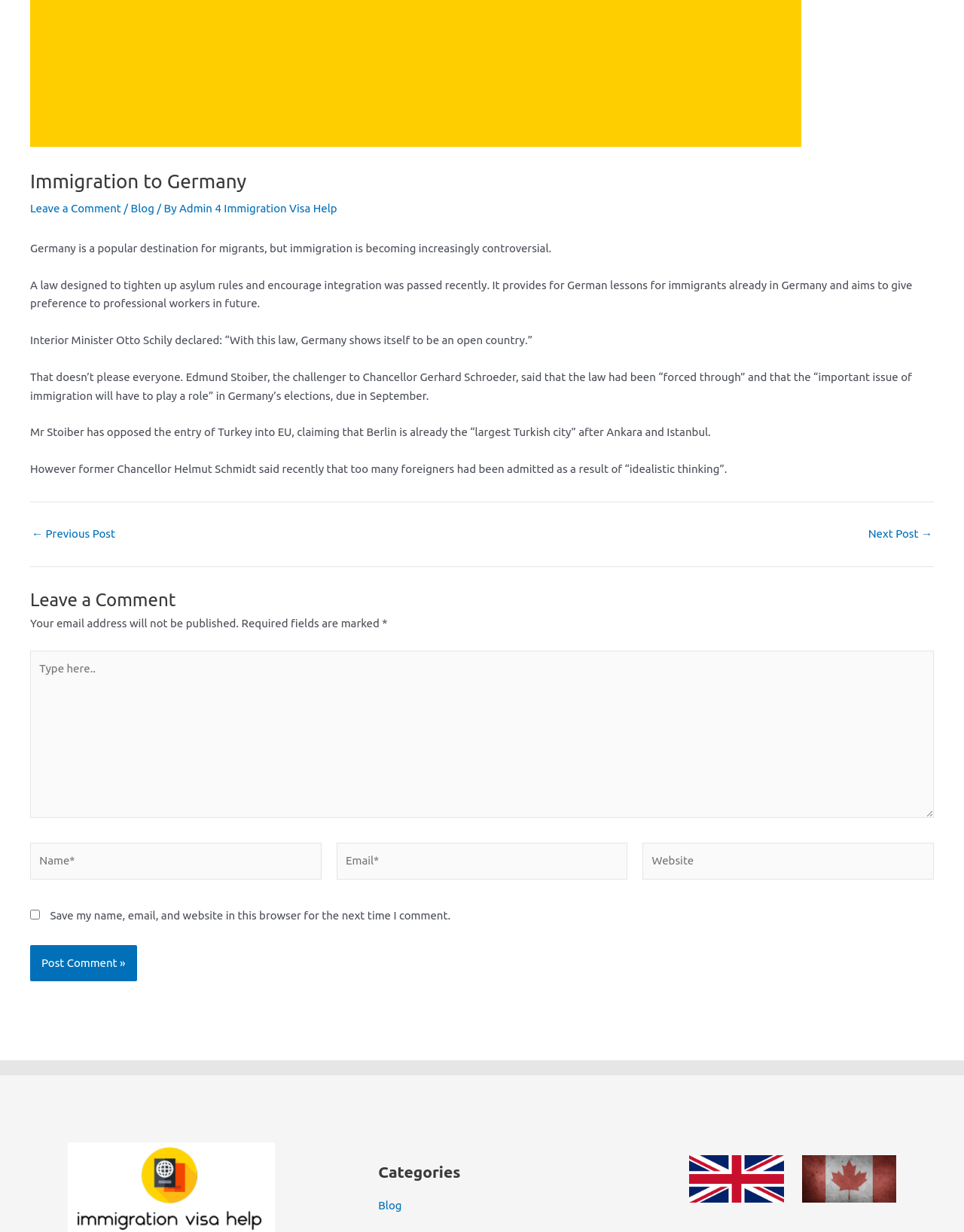Find the bounding box coordinates for the HTML element described as: "name="submit" value="Post Comment »"". The coordinates should consist of four float values between 0 and 1, i.e., [left, top, right, bottom].

[0.031, 0.767, 0.142, 0.796]